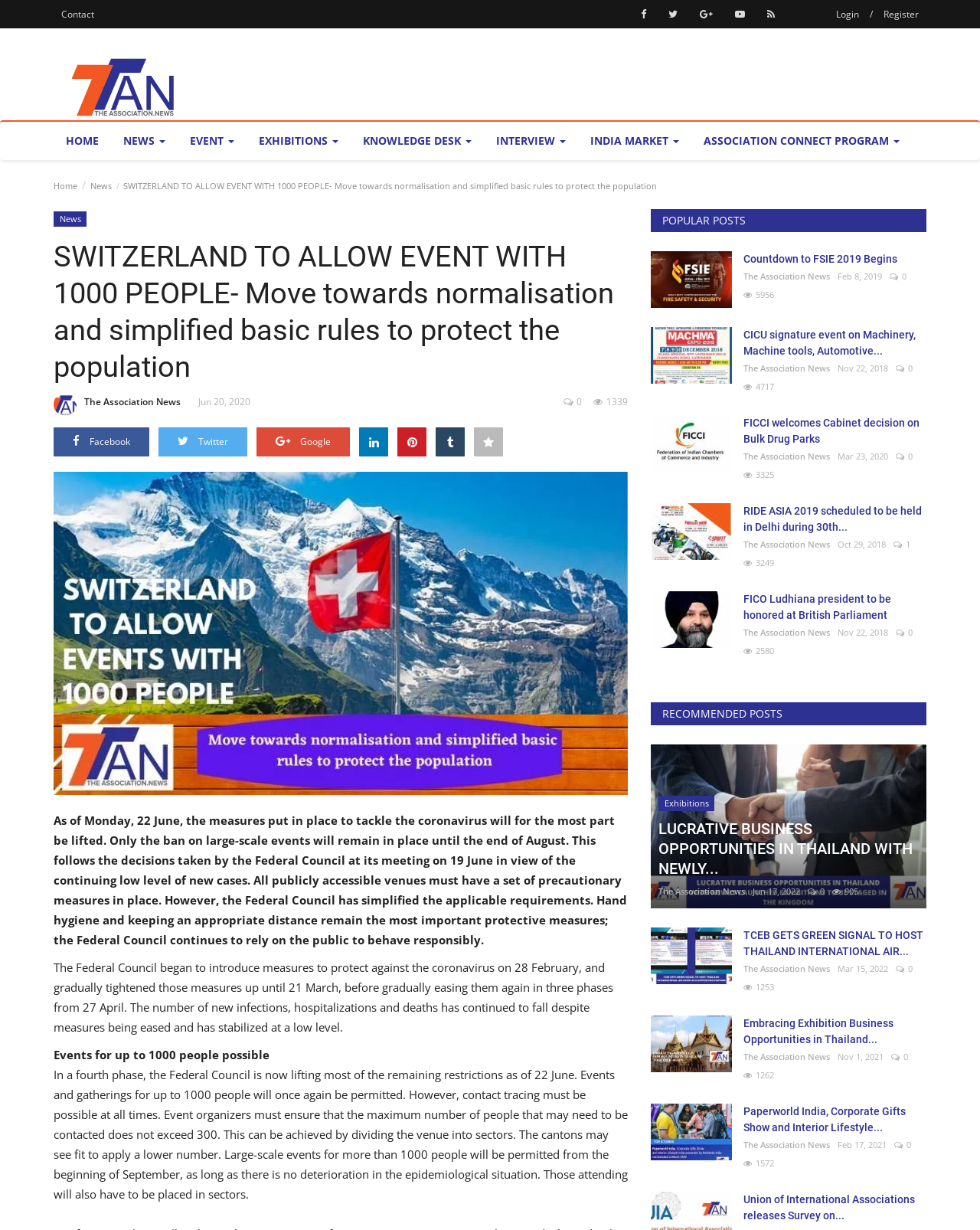Provide the bounding box coordinates of the section that needs to be clicked to accomplish the following instruction: "Click on the 'HOME' link."

[0.055, 0.099, 0.113, 0.13]